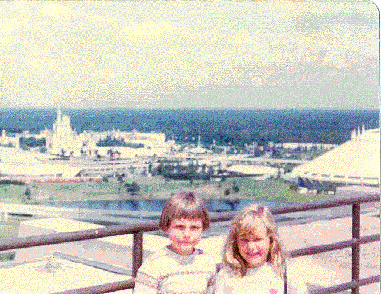Describe all the elements and aspects of the image comprehensively.

This nostalgic photograph, titled "Top of the World Rooftop at Walt Disney World," features two children enjoying a moment at the Contemporary Resort. In the background, the iconic Cinderella Castle stands proudly, surrounded by the enchanting landscape of Walt Disney World, showcasing the vibrant and magical atmosphere of the resort. The children, presumably captured in the 1980s, smile brightly as they pose by a railing that provides a stunning view of the theme park below. This image not only evokes memories of childhood adventures but also highlights the charm and nostalgia associated with visits to this beloved destination.